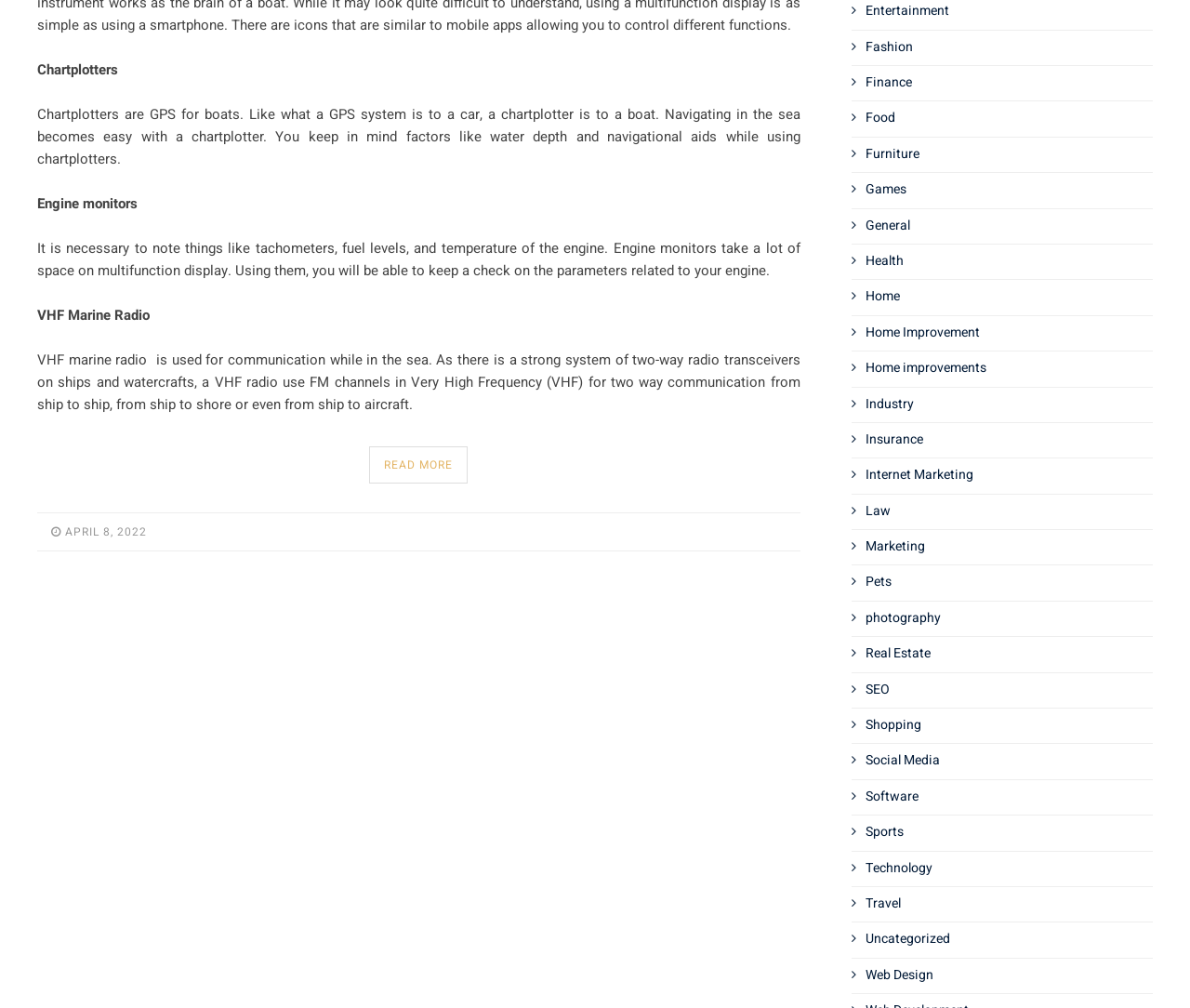Determine the bounding box coordinates for the clickable element to execute this instruction: "Learn about Technology". Provide the coordinates as four float numbers between 0 and 1, i.e., [left, top, right, bottom].

[0.727, 0.851, 0.784, 0.87]